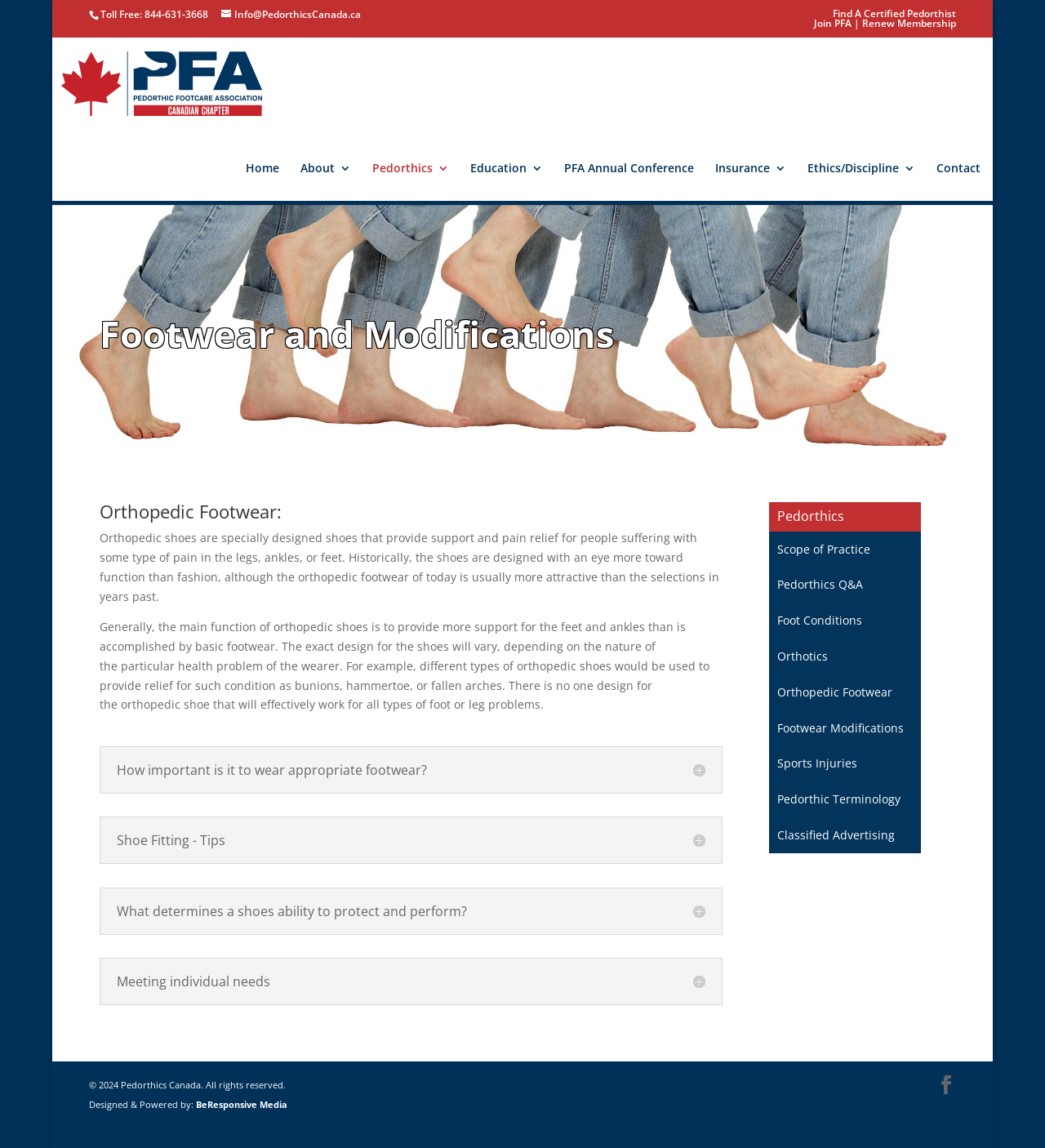Please identify the bounding box coordinates of where to click in order to follow the instruction: "Click on 'Find A Certified Pedorthist'".

[0.797, 0.006, 0.915, 0.018]